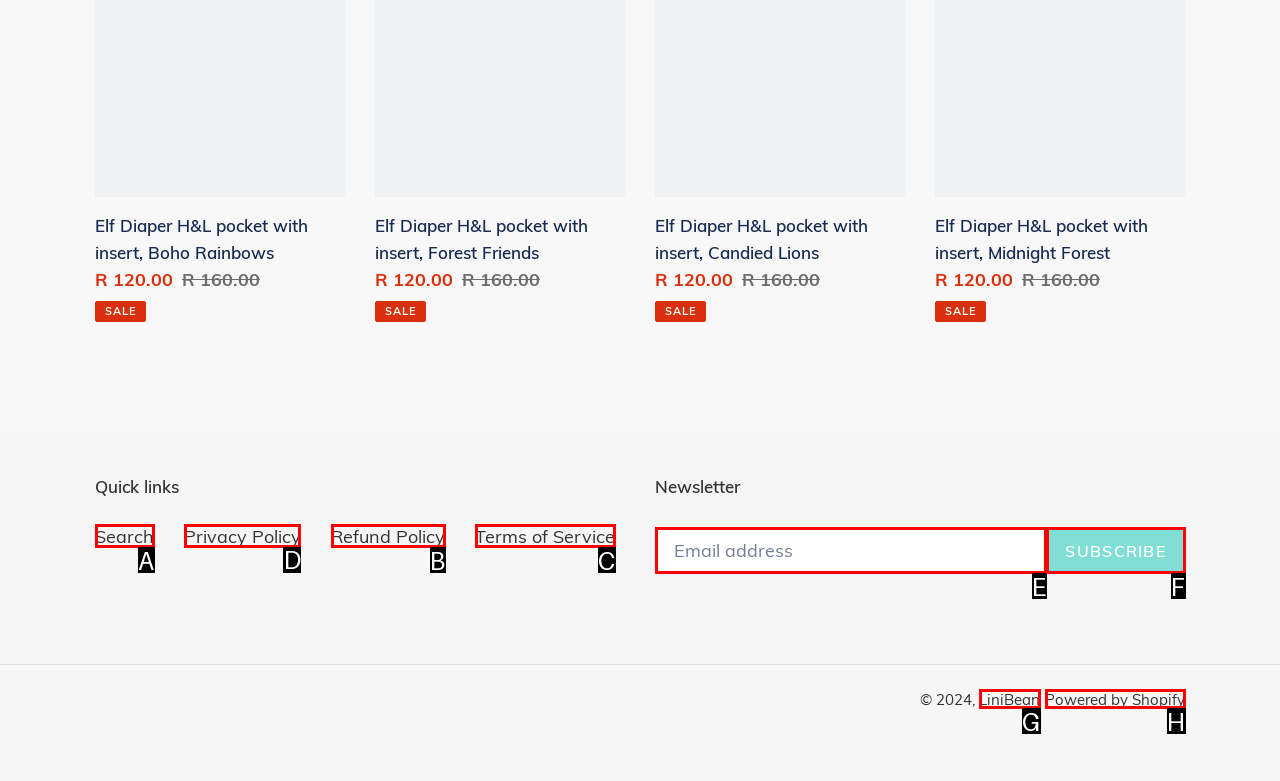Based on the choices marked in the screenshot, which letter represents the correct UI element to perform the task: View privacy policy?

D